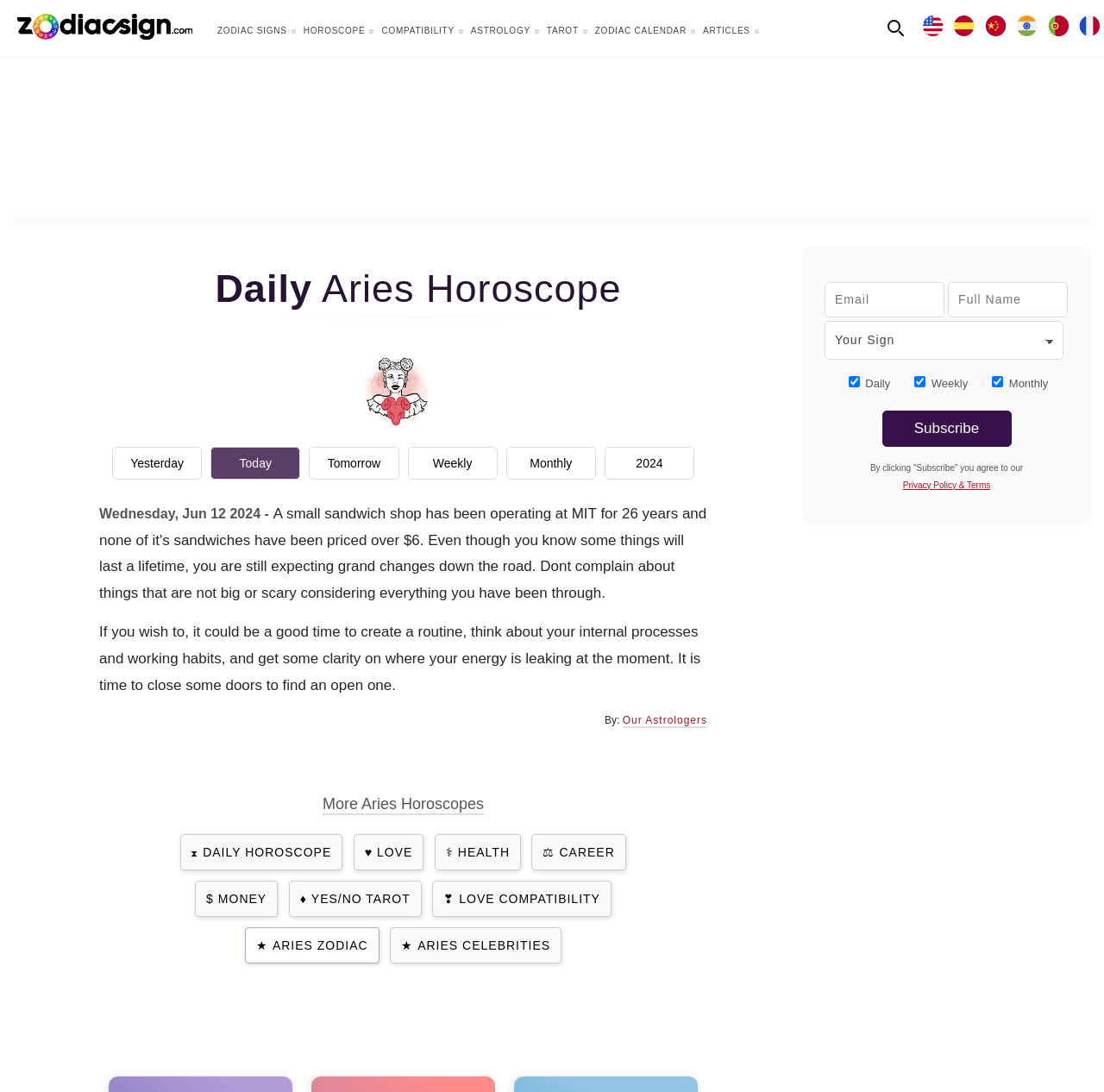Provide the bounding box coordinates of the HTML element described by the text: "privacy policy & terms". The coordinates should be in the format [left, top, right, bottom] with values between 0 and 1.

[0.792, 0.429, 0.923, 0.452]